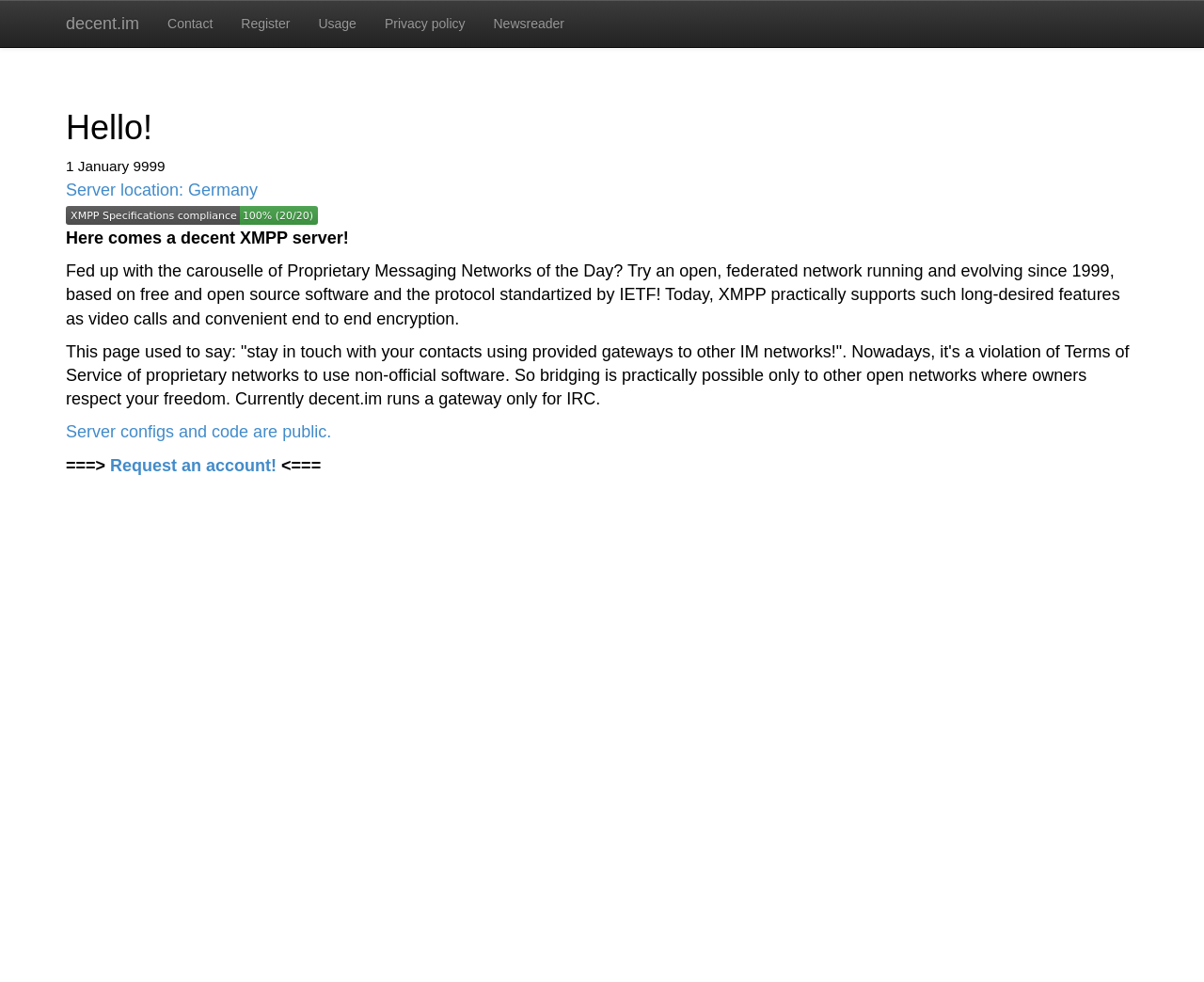Determine the bounding box coordinates of the section I need to click to execute the following instruction: "check the server location". Provide the coordinates as four float numbers between 0 and 1, i.e., [left, top, right, bottom].

[0.055, 0.184, 0.214, 0.203]